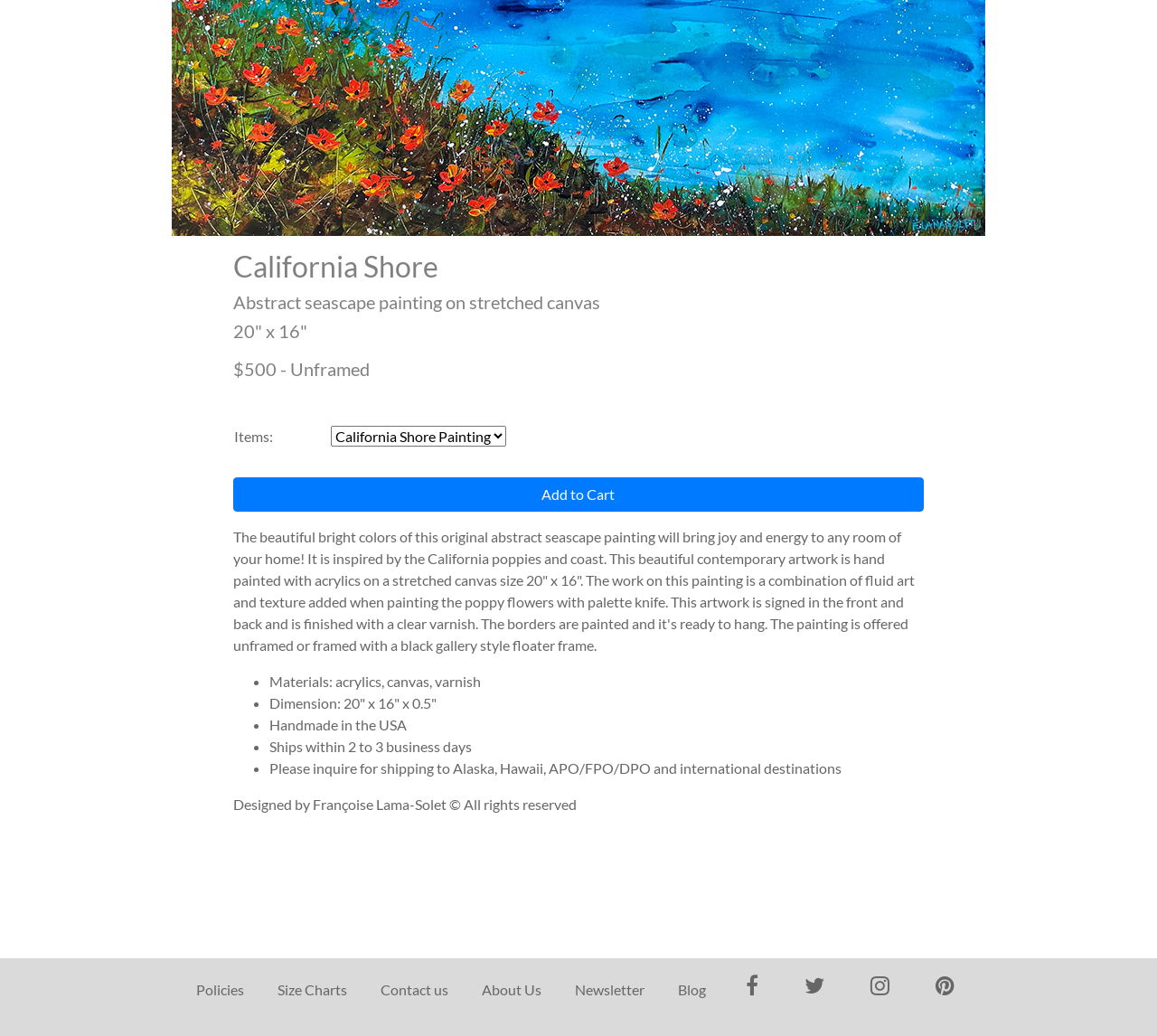Given the description of the UI element: "Blog", predict the bounding box coordinates in the form of [left, top, right, bottom], with each value being a float between 0 and 1.

[0.573, 0.939, 0.623, 0.972]